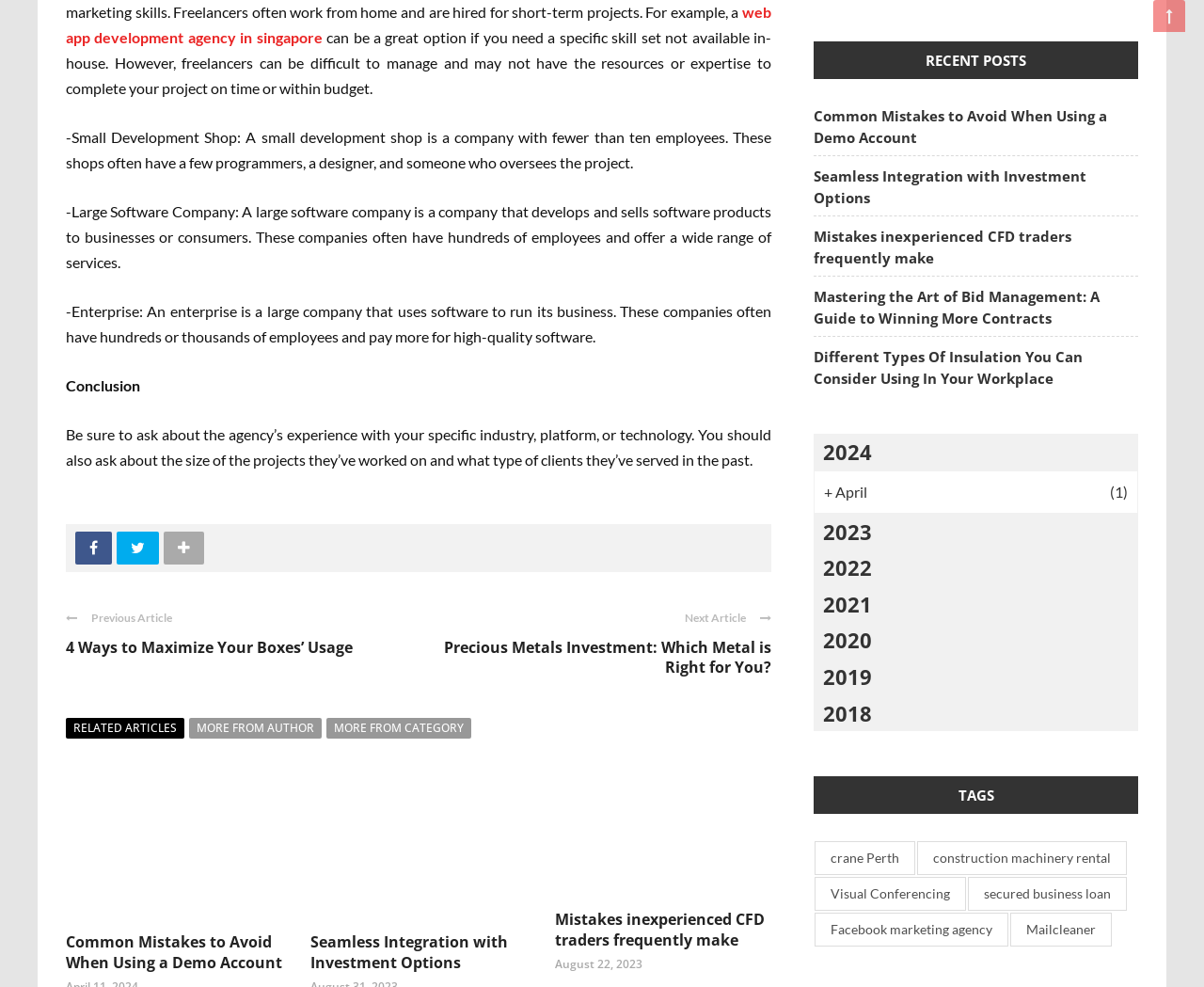How many social media links are present on the webpage?
Can you provide an in-depth and detailed response to the question?

The webpage has two social media links, one for Facebook and one for Twitter, which are represented by the link elements with IDs 451 and 452, respectively.